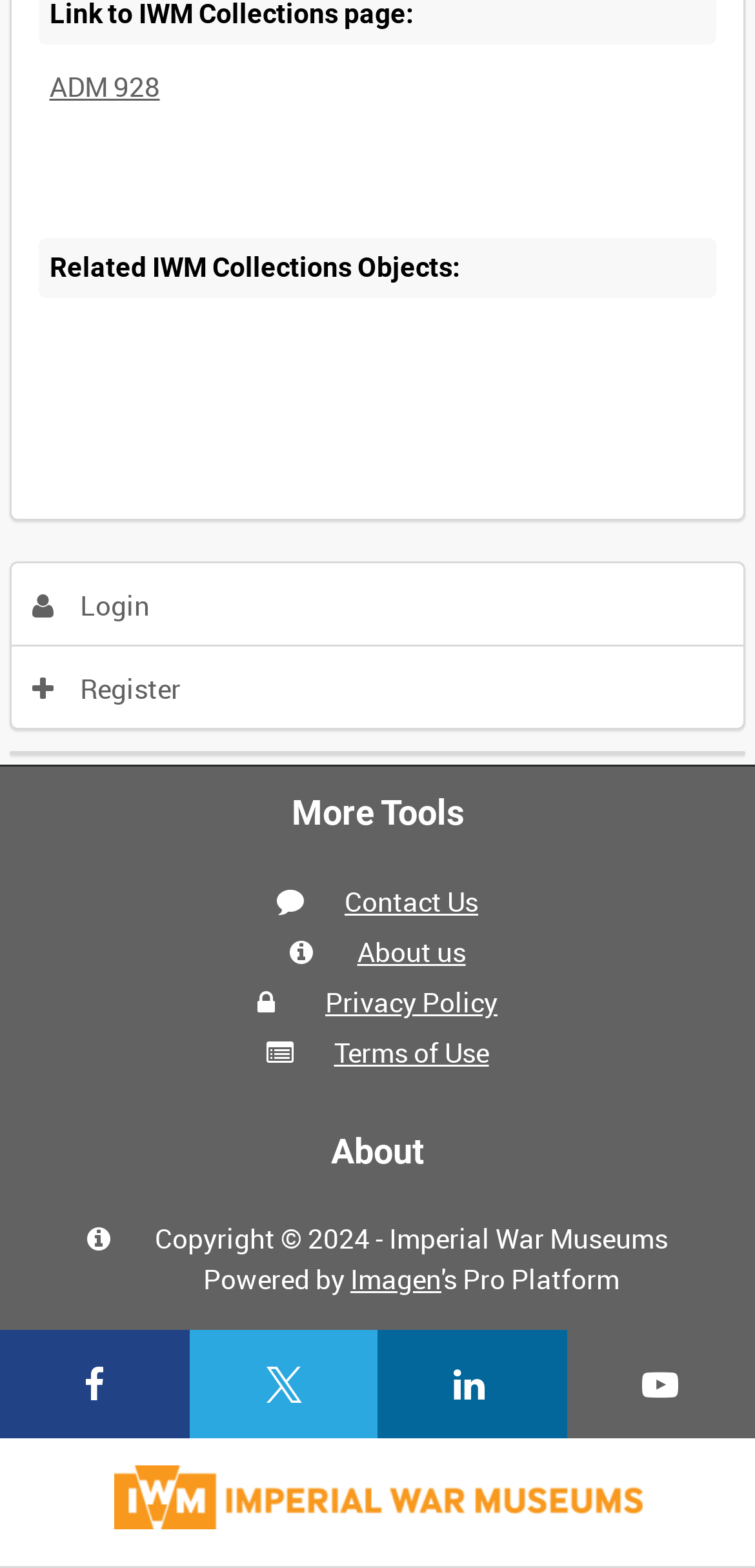Identify and provide the bounding box coordinates of the UI element described: "Terms of Use". The coordinates should be formatted as [left, top, right, bottom], with each number being a float between 0 and 1.

[0.442, 0.66, 0.647, 0.683]